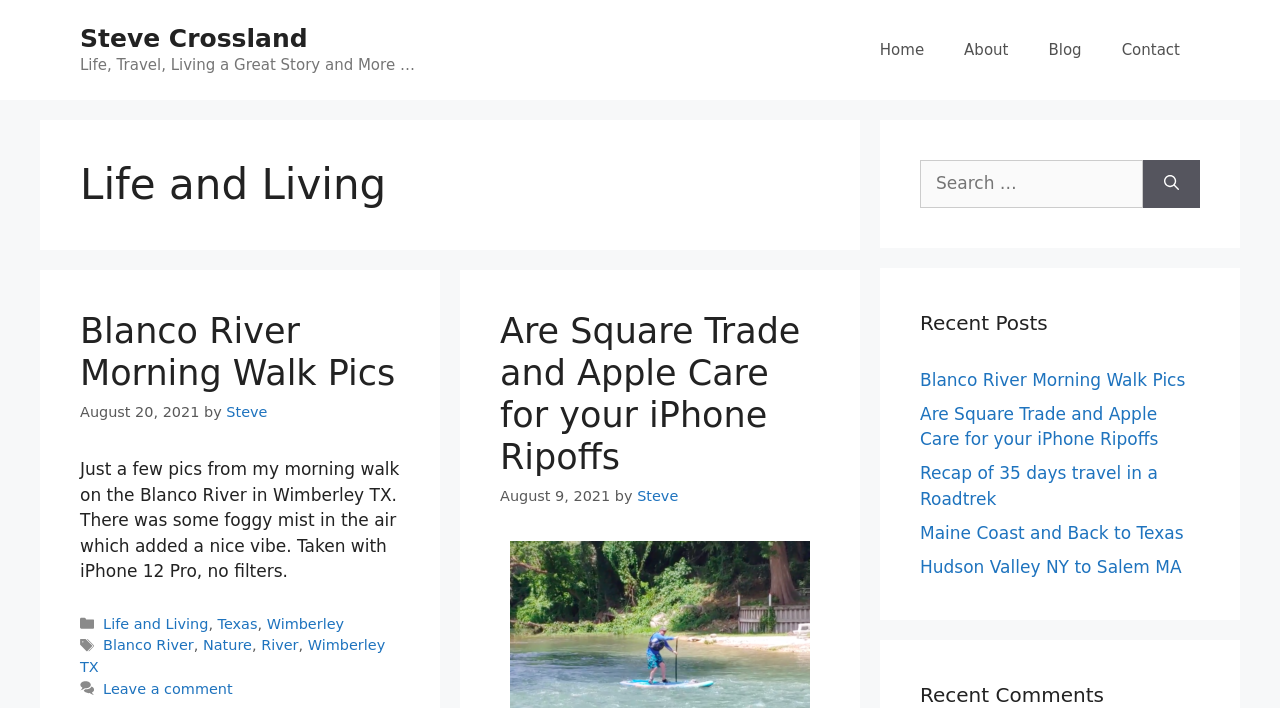Please identify the bounding box coordinates of the clickable region that I should interact with to perform the following instruction: "Click the 'Home' link". The coordinates should be expressed as four float numbers between 0 and 1, i.e., [left, top, right, bottom].

[0.672, 0.028, 0.738, 0.113]